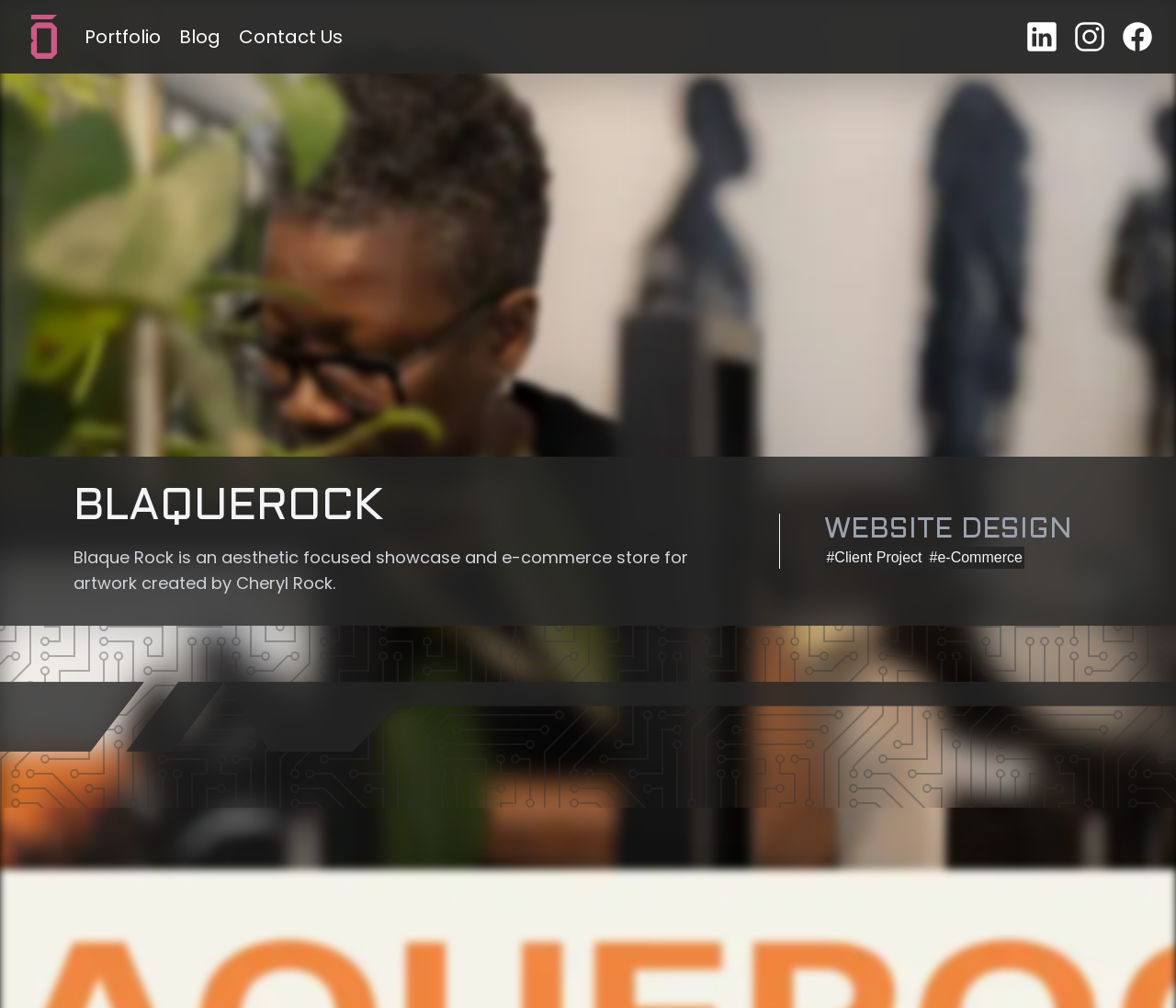How many social media platforms are linked?
Based on the image, give a concise answer in the form of a single word or short phrase.

3